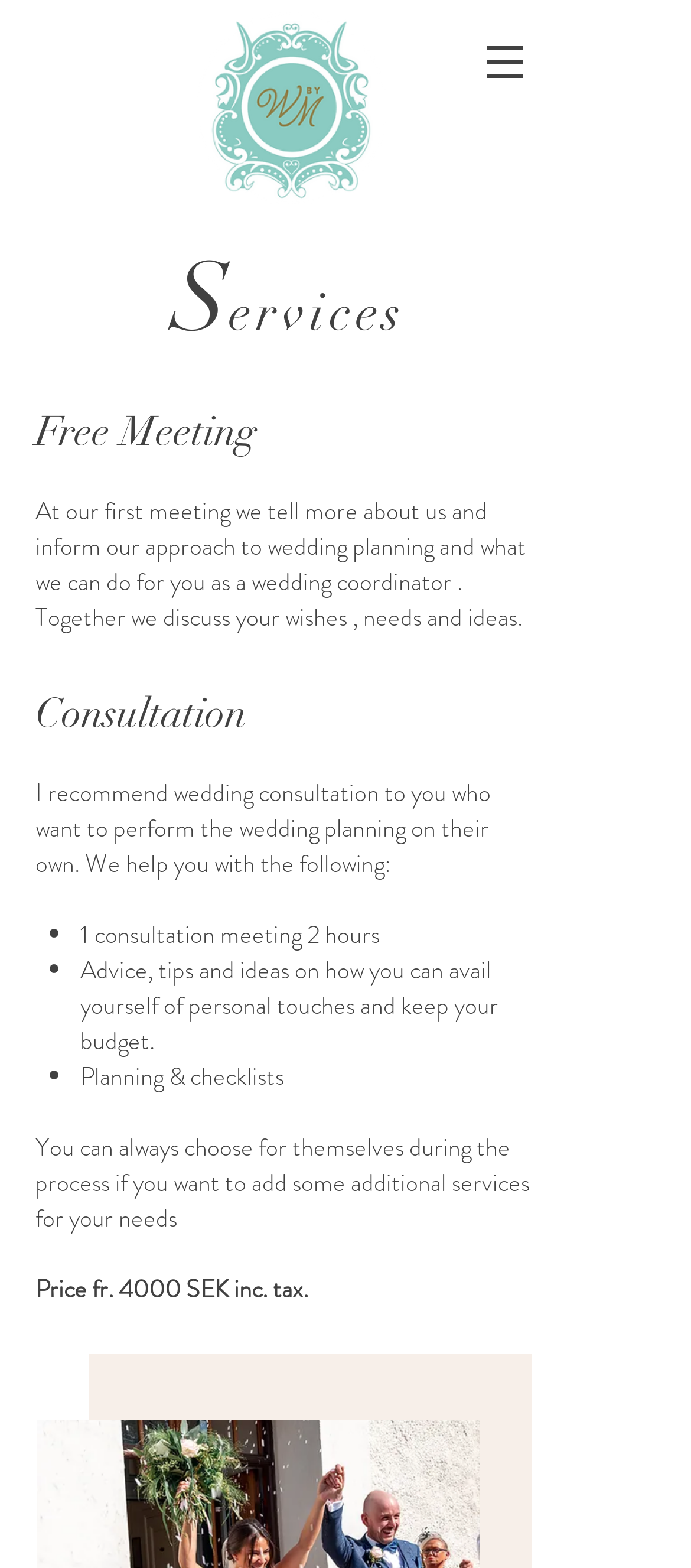What is the price of the consultation service?
Please answer the question as detailed as possible based on the image.

I found the price of the consultation service by reading the text associated with the 'Consultation' heading, which states that the price is '4000 SEK inc. tax'.